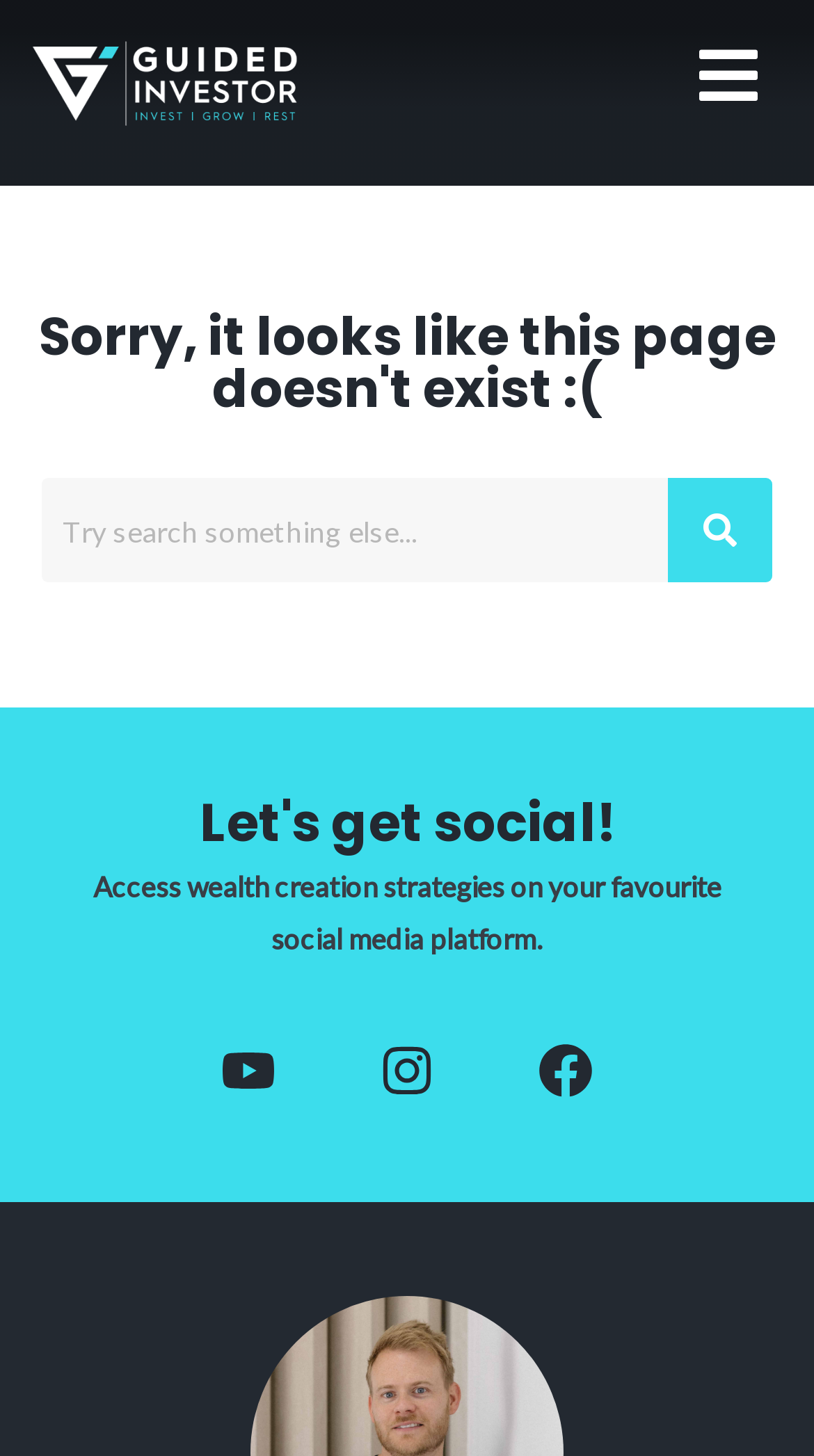Summarize the webpage with a detailed and informative caption.

This webpage displays a "Page not found" error message. At the top, there are two links, one on the left and one on the right, which are likely navigation links. Below these links, a prominent heading reads "Sorry, it looks like this page doesn't exist :(".

Underneath the heading, a search bar is positioned, accompanied by a tab list and a search button. The search bar is quite wide, taking up most of the page's width.

Further down, another heading says "Let's get social!" followed by a paragraph of text that invites users to access wealth creation strategies on their favorite social media platforms. Below this text, there are three social media links, each with an associated image: Facebook, Instagram, and another Facebook link. These links are positioned horizontally, with the first Facebook link on the left, Instagram in the middle, and the second Facebook link on the right.